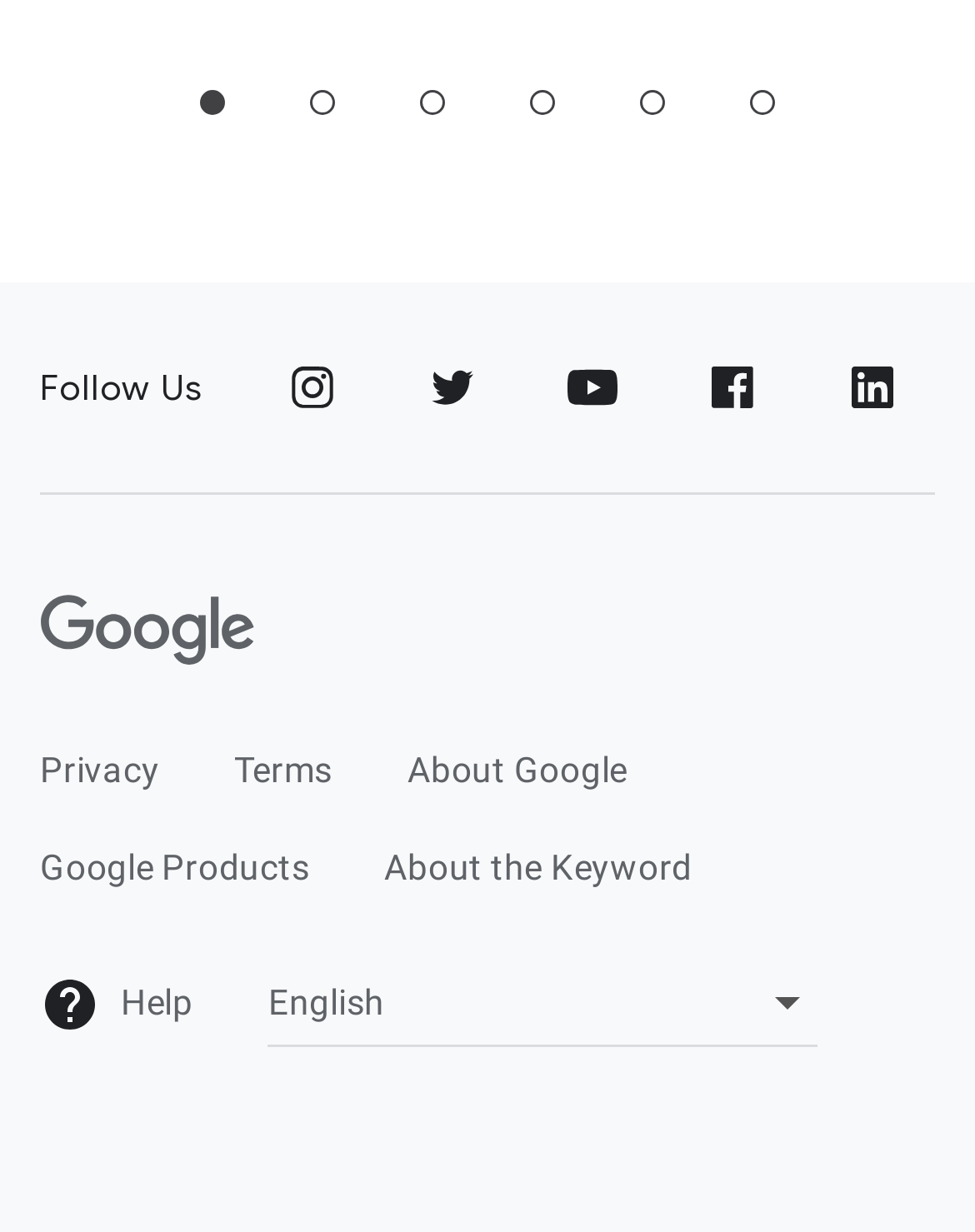Carefully examine the image and provide an in-depth answer to the question: How many links are listed in the 'Follow Us' section?

By counting the links in the 'Follow Us' section, we can see that there are 5 links listed, which are Instagram, Twitter, YouTube, Facebook, and LinkedIn.